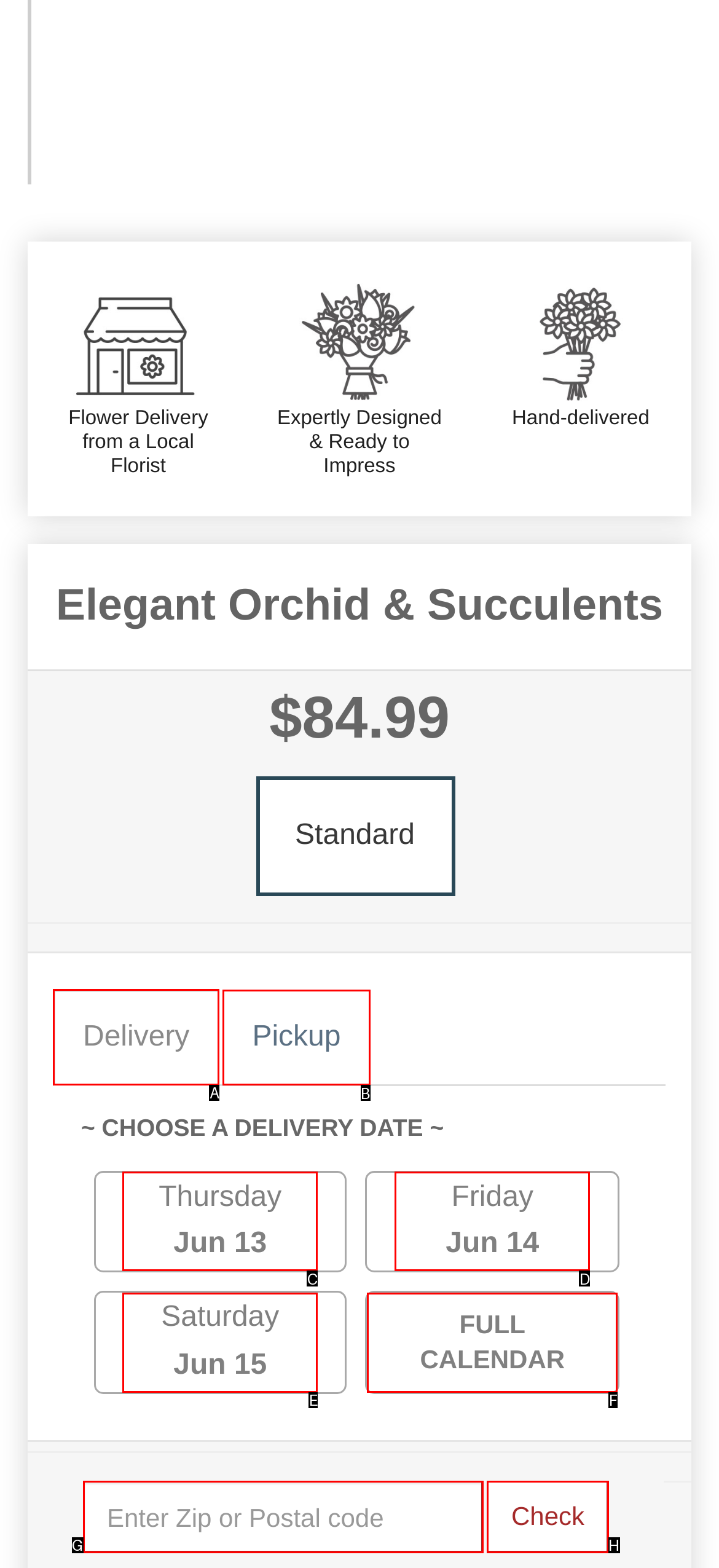Indicate which lettered UI element to click to fulfill the following task: Choose the 'Delivery' option
Provide the letter of the correct option.

A